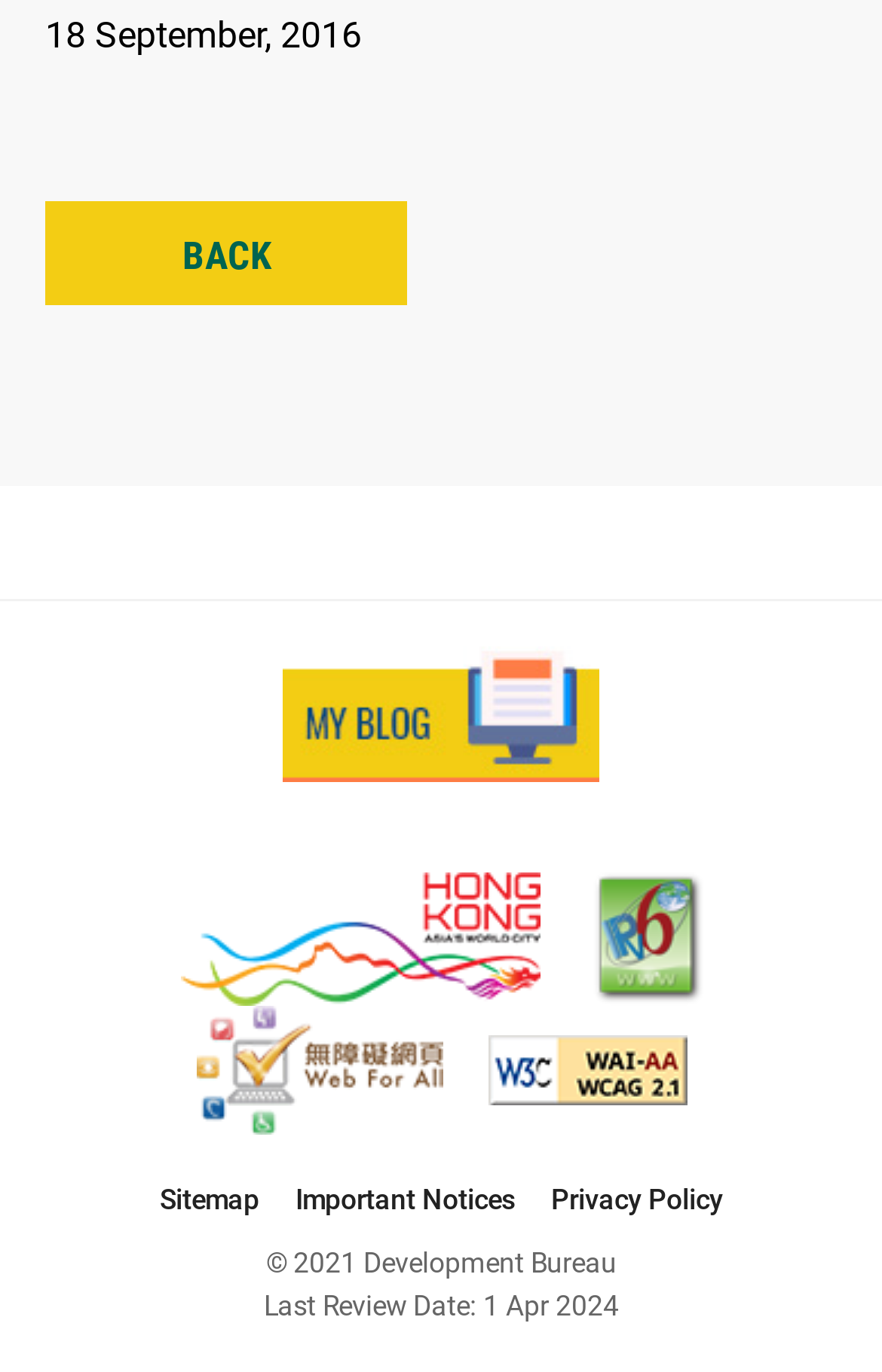Using the description: "alt="My Blog"", identify the bounding box of the corresponding UI element in the screenshot.

[0.321, 0.472, 0.679, 0.571]